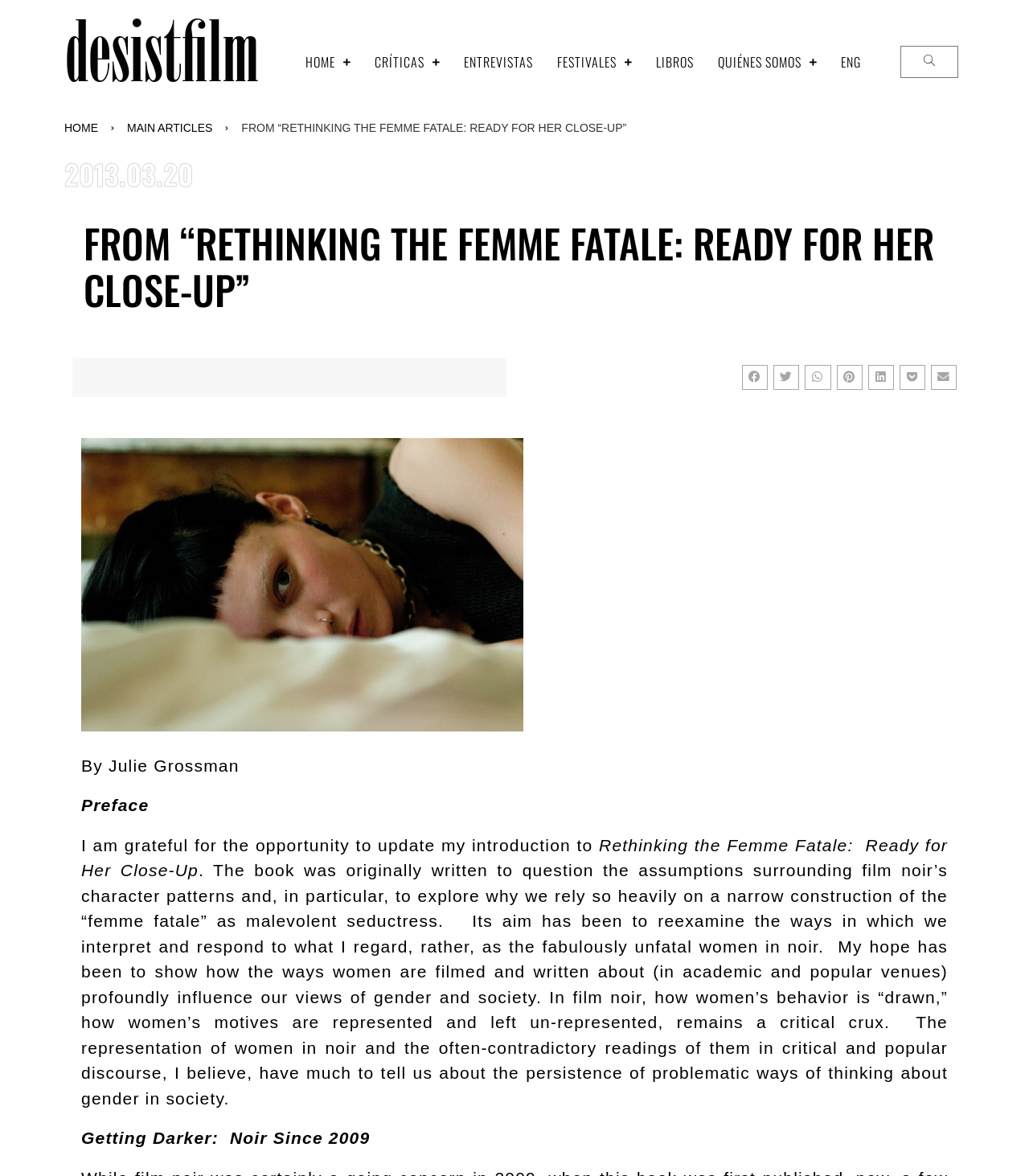Can you find the bounding box coordinates for the element to click on to achieve the instruction: "Click on the Share on facebook button"?

[0.721, 0.31, 0.746, 0.332]